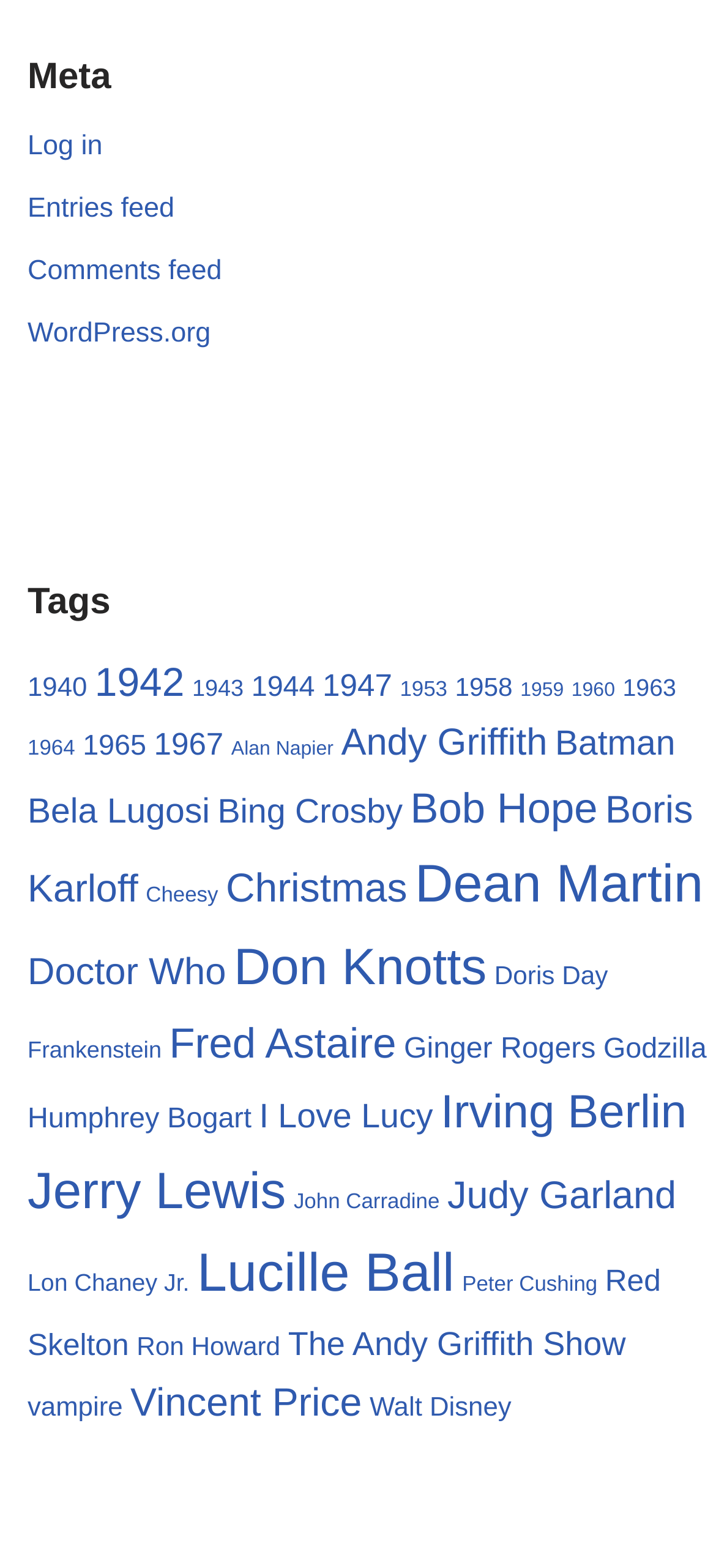How many items are associated with the tag 'Batman'?
Could you please answer the question thoroughly and with as much detail as possible?

I found the link with the text 'Batman (37 items)' under the 'Tags' section, which indicates that there are 37 items associated with the tag 'Batman'.